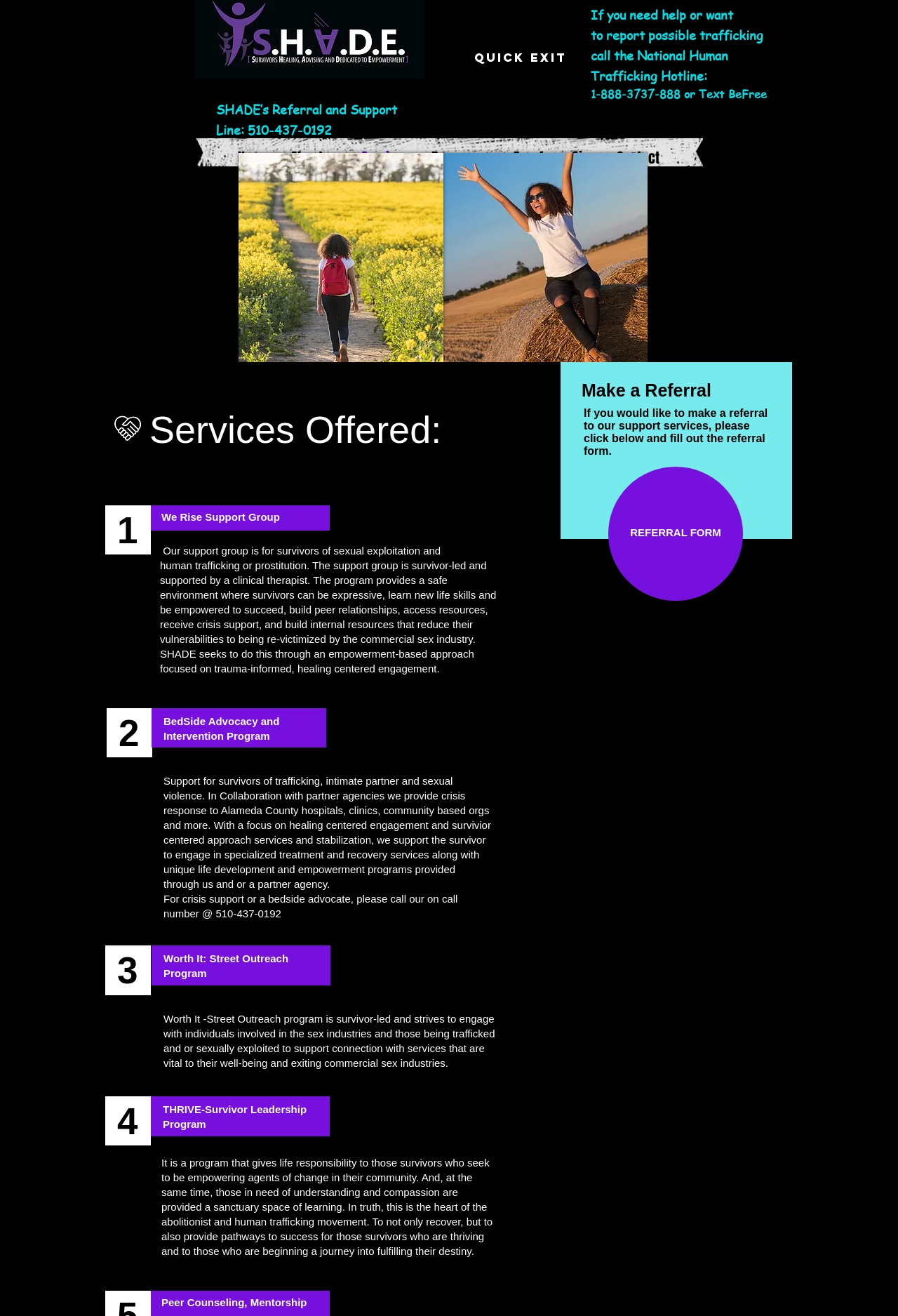Find the bounding box coordinates of the element to click in order to complete this instruction: "Call the National Human Trafficking Hotline". The bounding box coordinates must be four float numbers between 0 and 1, denoted as [left, top, right, bottom].

[0.658, 0.066, 0.854, 0.077]